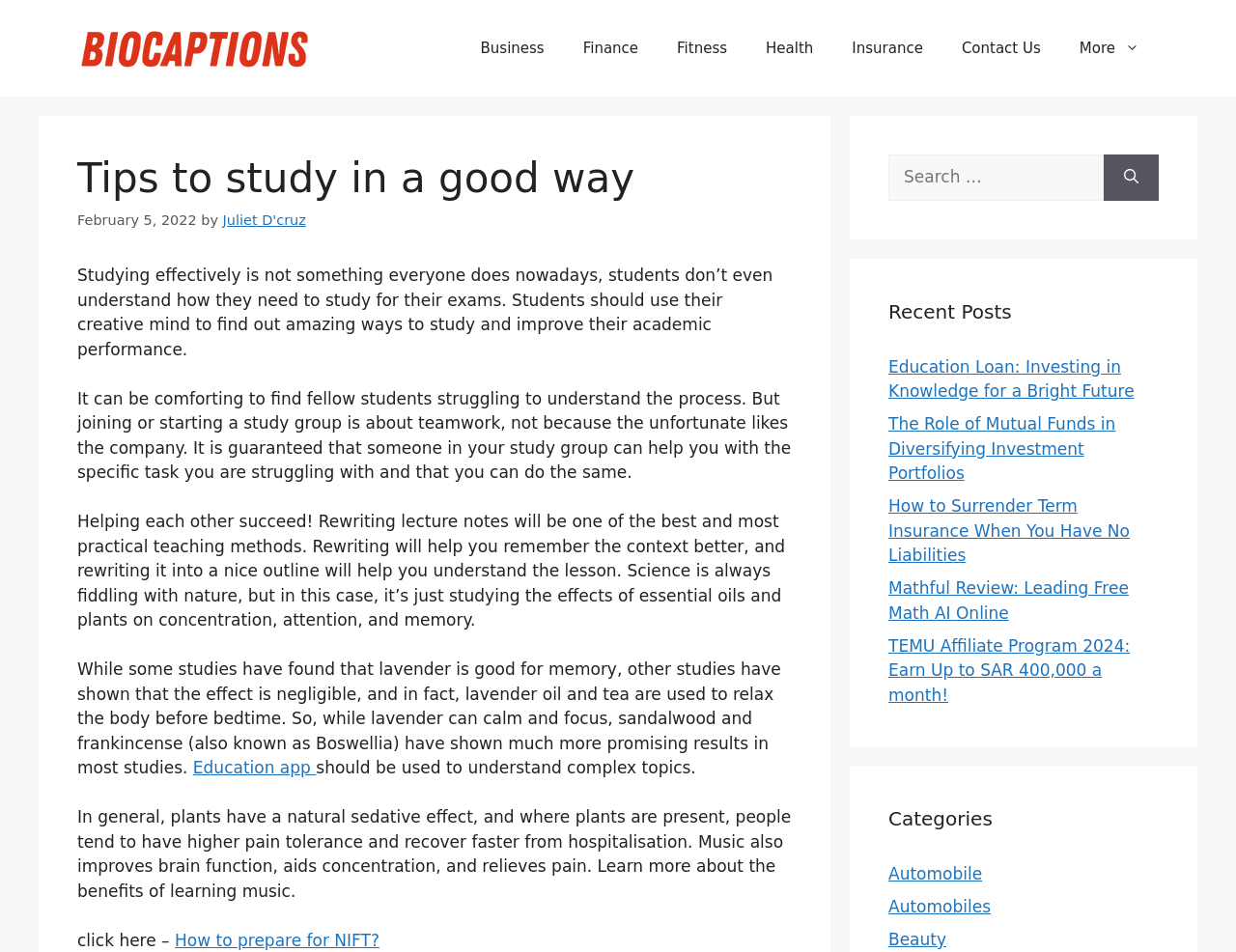Determine the bounding box coordinates of the clickable element to achieve the following action: 'Read the 'Education Loan: Investing in Knowledge for a Bright Future' post'. Provide the coordinates as four float values between 0 and 1, formatted as [left, top, right, bottom].

[0.719, 0.375, 0.918, 0.421]